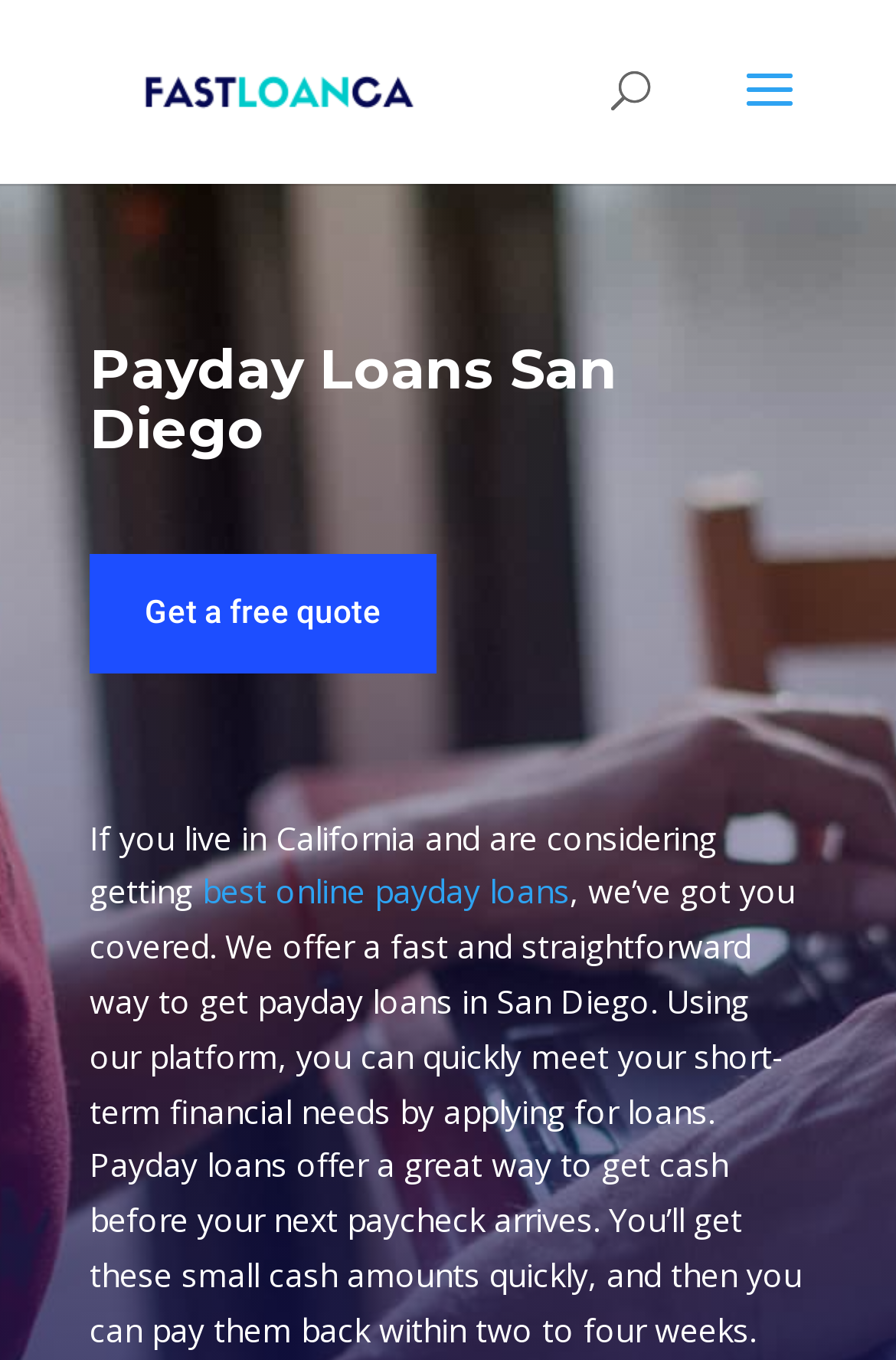Please provide the bounding box coordinate of the region that matches the element description: Get a free quote. Coordinates should be in the format (top-left x, top-left y, bottom-right x, bottom-right y) and all values should be between 0 and 1.

[0.1, 0.407, 0.487, 0.494]